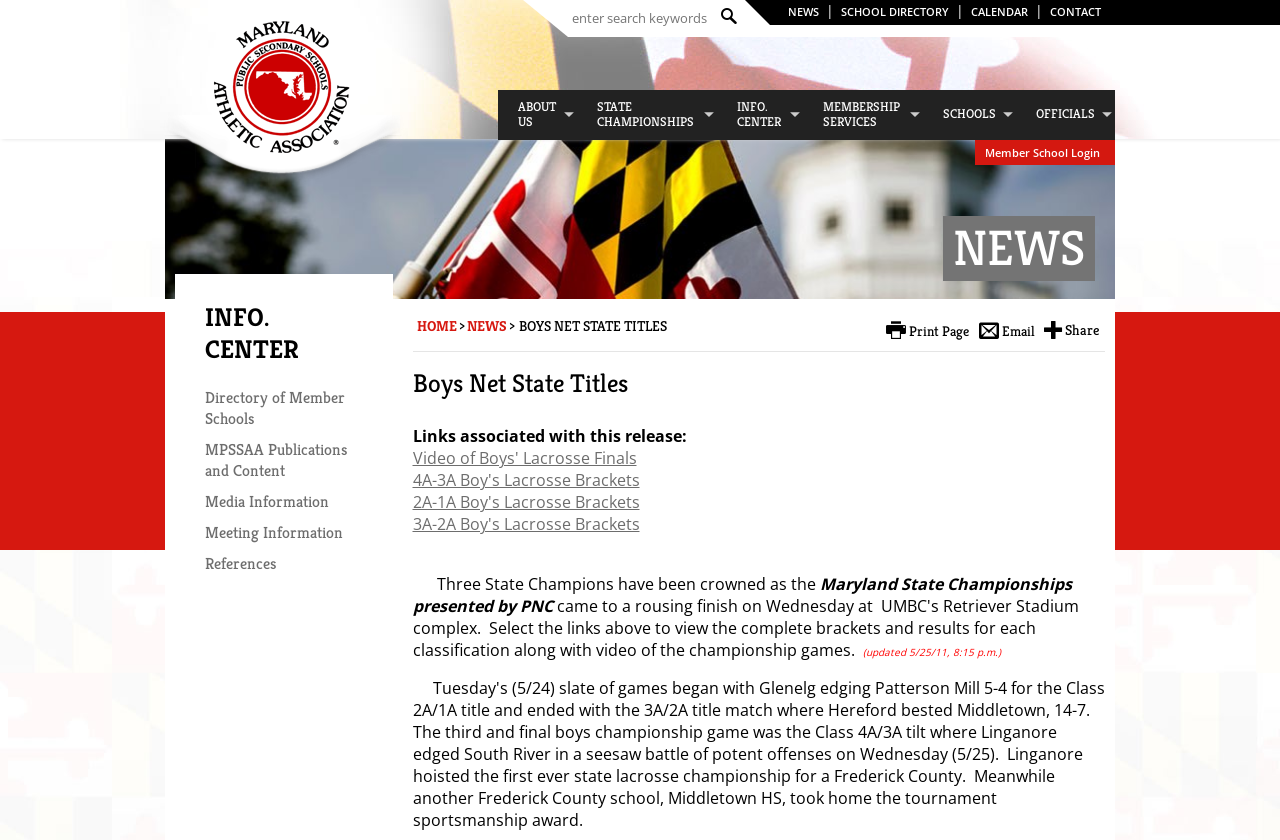What is the title of the news article?
Look at the screenshot and respond with one word or a short phrase.

Boys Net State Titles